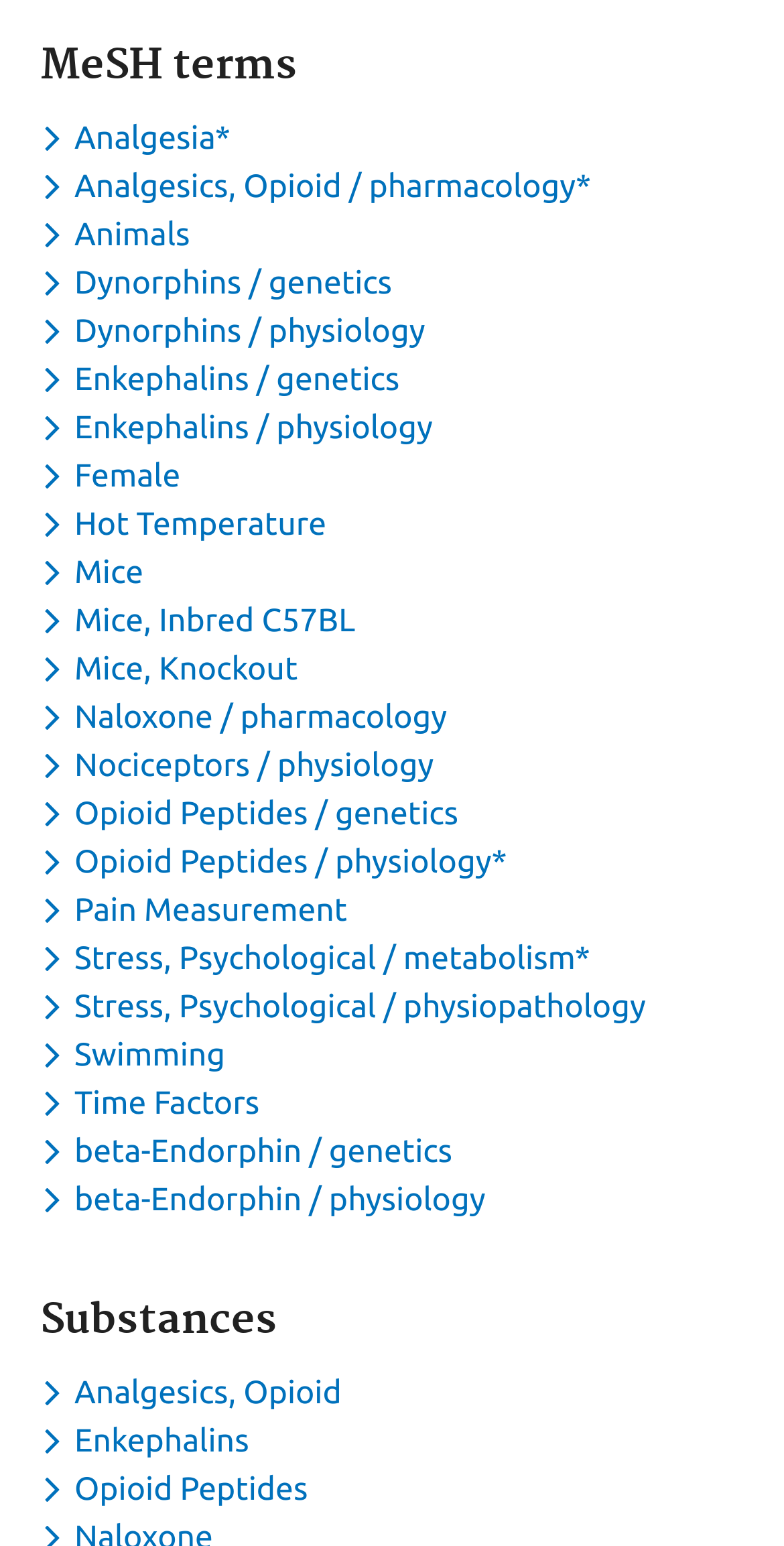What is the category of the term 'Analgesics, Opioid'?
Based on the visual details in the image, please answer the question thoroughly.

I found the term 'Analgesics, Opioid' under the 'Substances' heading, which means it belongs to the category of substances.